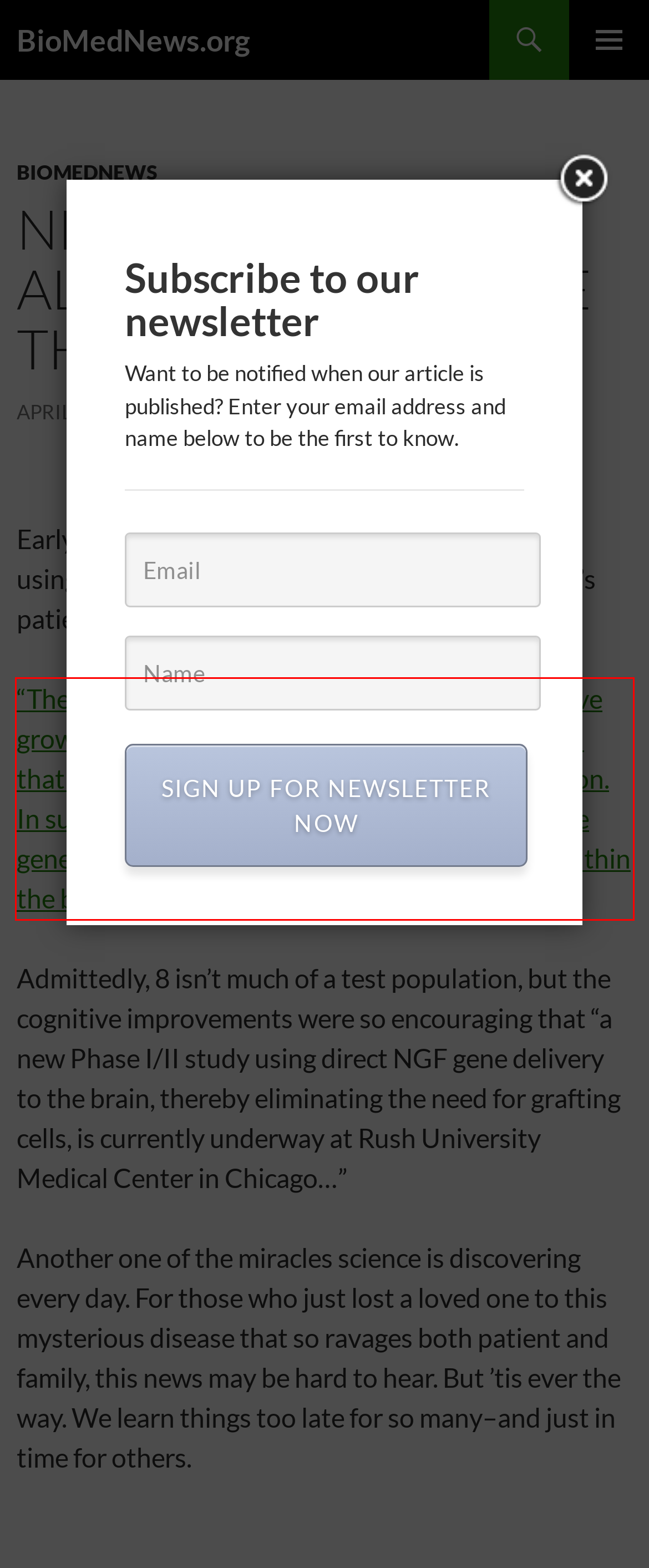Please recognize and transcribe the text located inside the red bounding box in the webpage image.

“The tissue was modified in the lab to express nerve growth factor (NGF), a naturally occurring protein that prevents cell death and stimulates cell function. In surgeries that took place in 2001 and 2002…the genetically modified tissue was implanted deep within the brains of the eight patients…”